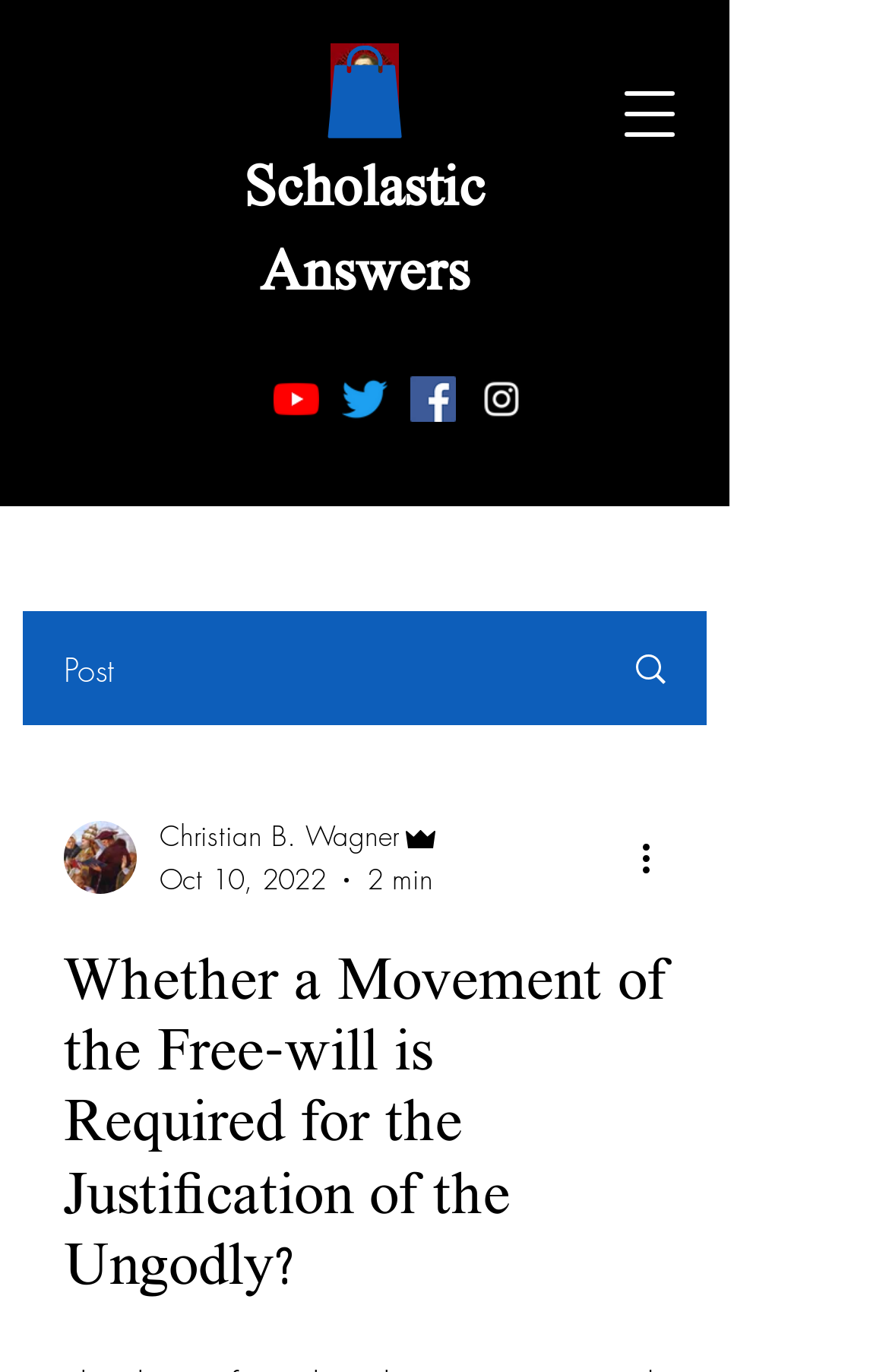What is the date of the post?
Look at the image and answer with only one word or phrase.

Oct 10, 2022